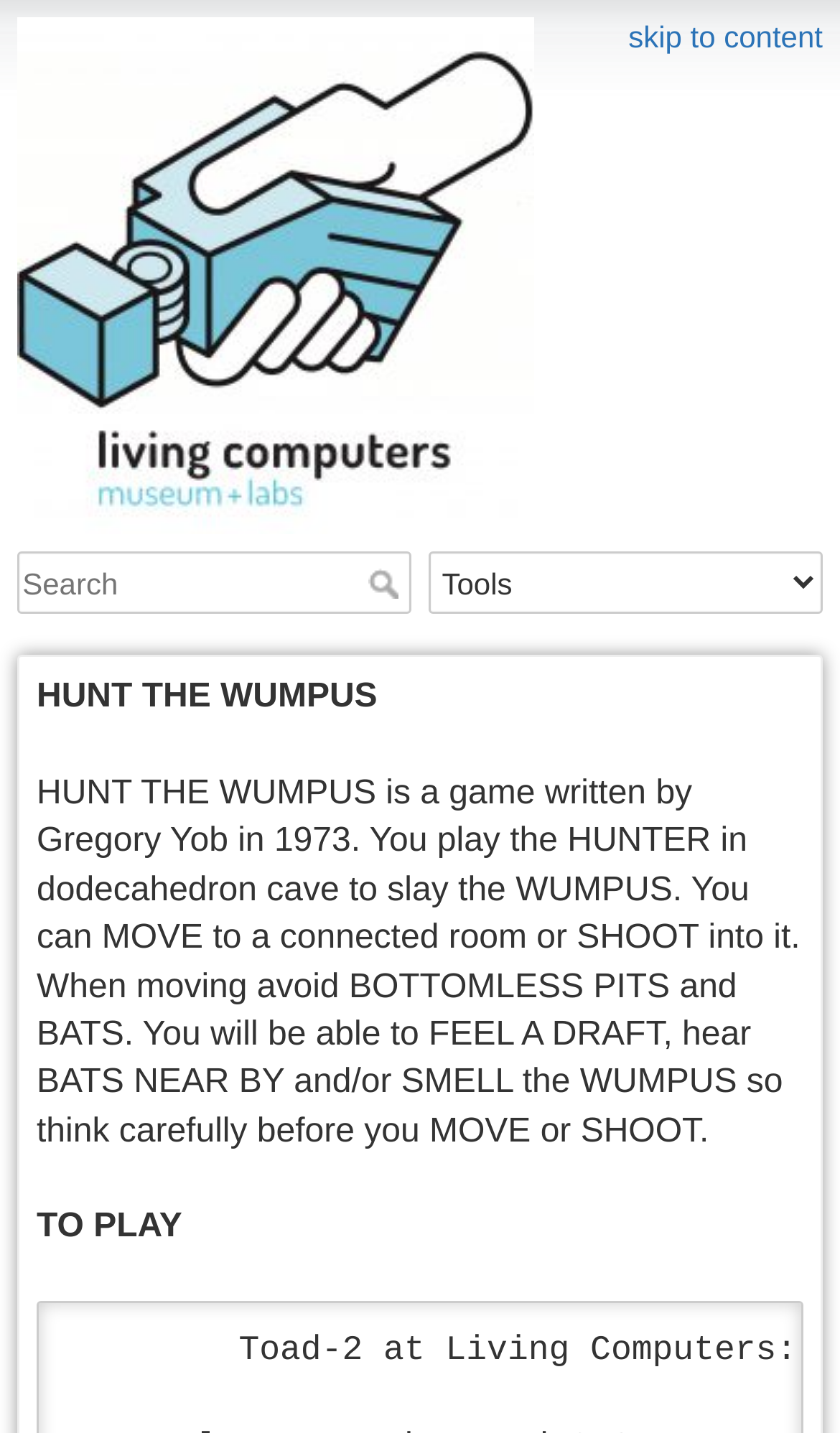Determine the bounding box coordinates (top-left x, top-left y, bottom-right x, bottom-right y) of the UI element described in the following text: skip to content

[0.748, 0.014, 0.979, 0.038]